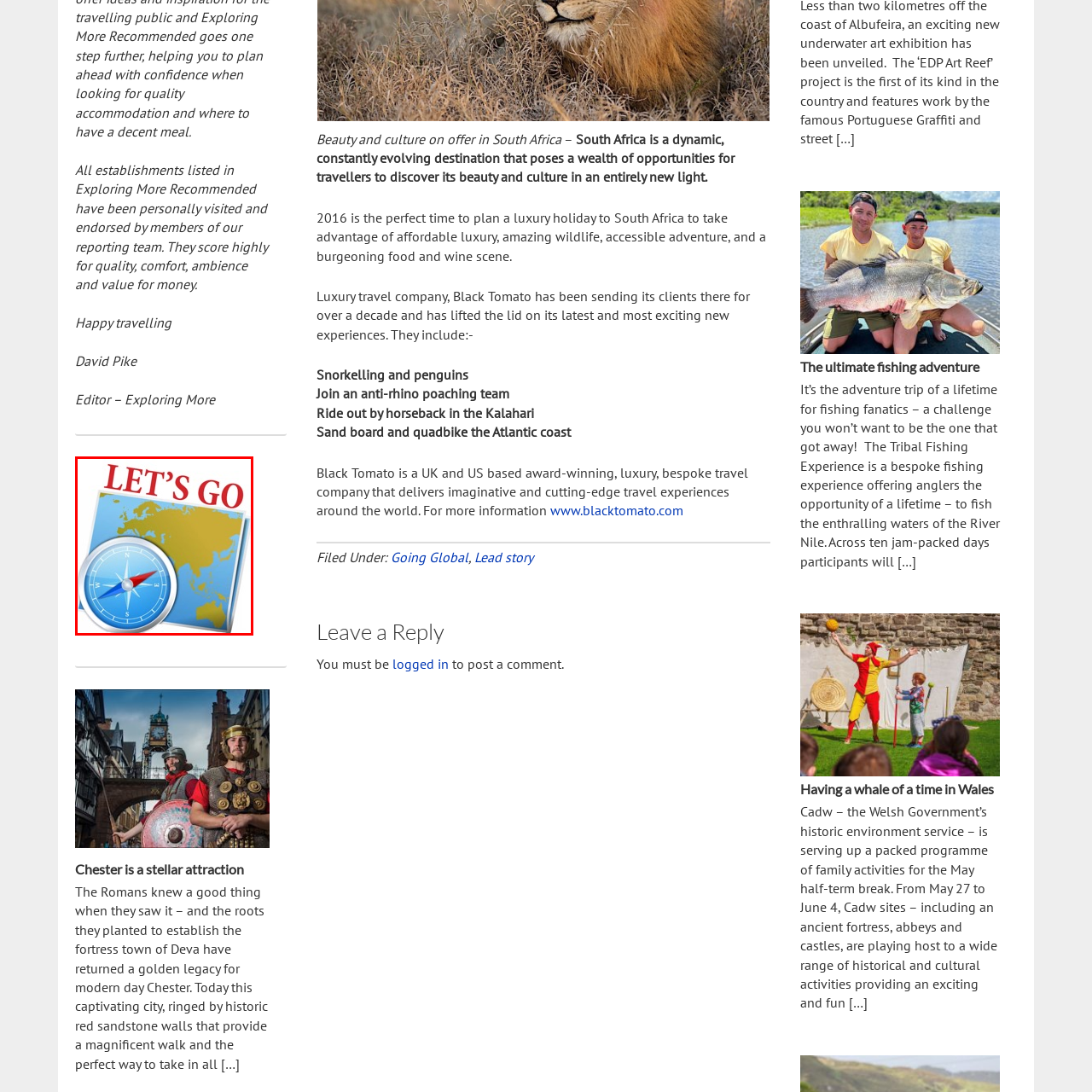Describe in detail the image that is highlighted by the red bounding box.

This image features a vibrant and inviting design that includes the phrase "LET'S GO" in bold red letters, conveying a sense of adventure and excitement. Accompanying the text is a stylized map illustration, with an emphasis on a compass positioned prominently in the foreground, symbolizing exploration and travel. The map showcases geographical outlines, hinting at global destinations waiting to be discovered. This visual encapsulates the spirit of travel and adventure, urging viewers to embark on exciting journeys, perfect for inspiring wanderlust in those interested in new experiences and destinations.